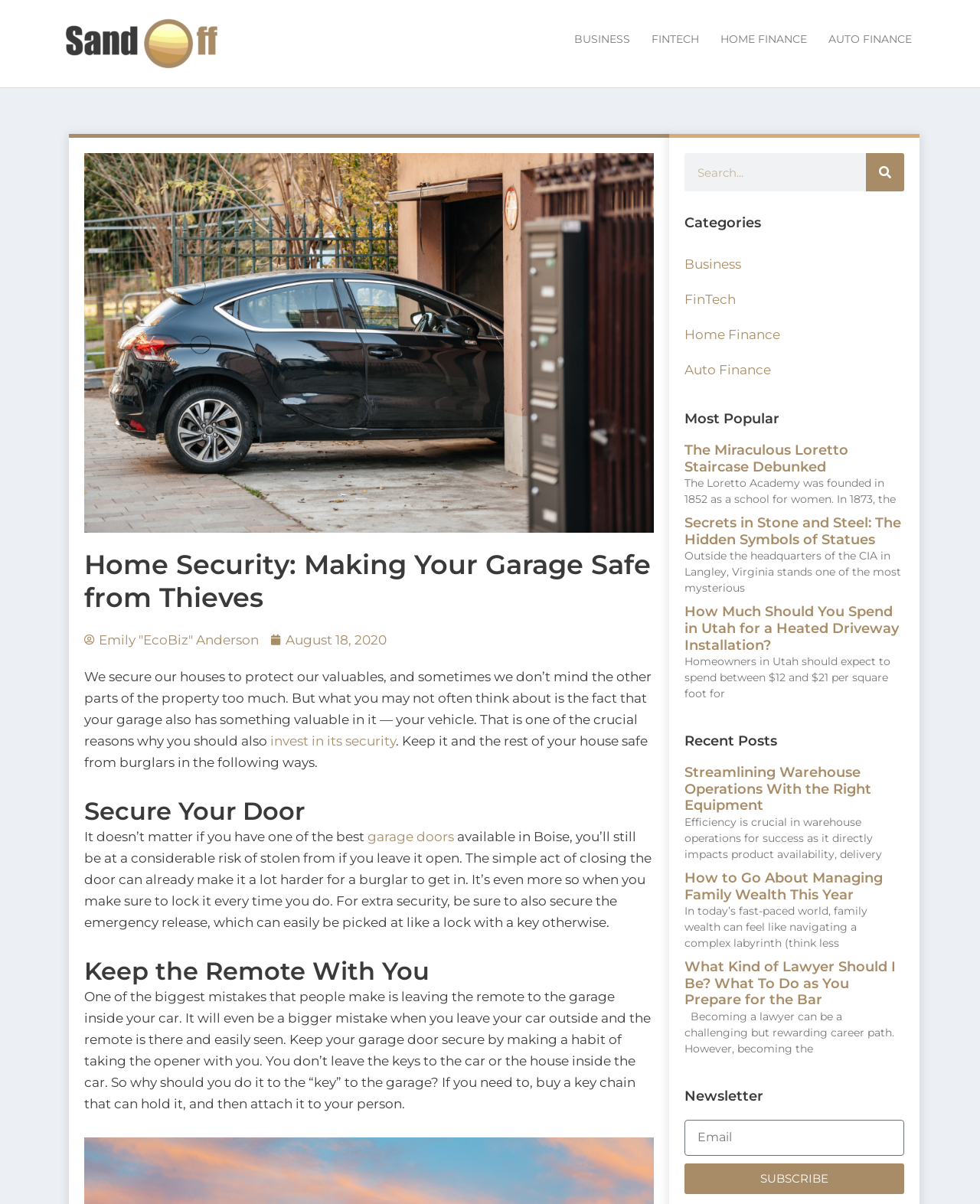Locate the bounding box of the UI element based on this description: "August 18, 2020". Provide four float numbers between 0 and 1 as [left, top, right, bottom].

[0.277, 0.523, 0.395, 0.541]